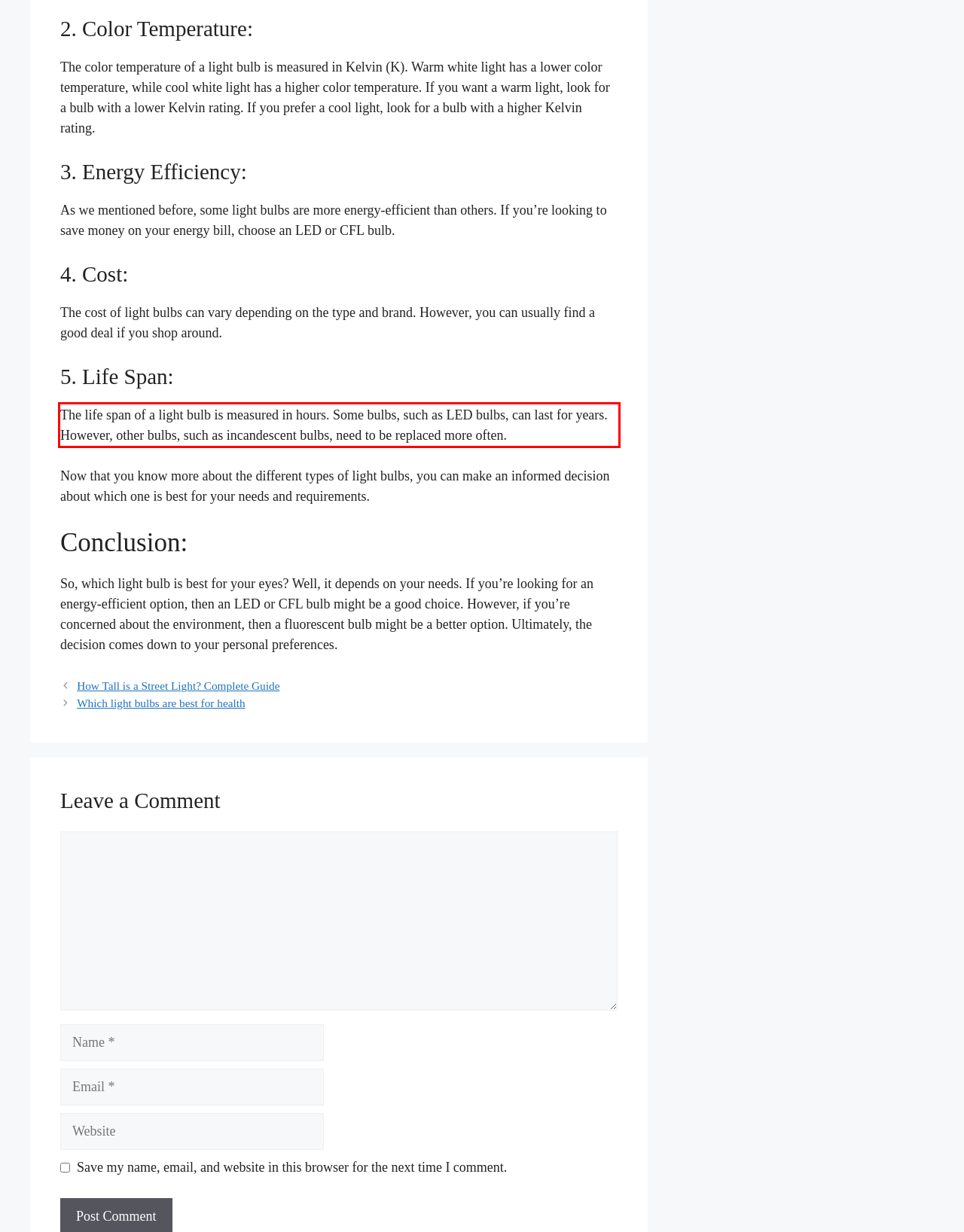Please examine the webpage screenshot and extract the text within the red bounding box using OCR.

The life span of a light bulb is measured in hours. Some bulbs, such as LED bulbs, can last for years. However, other bulbs, such as incandescent bulbs, need to be replaced more often.